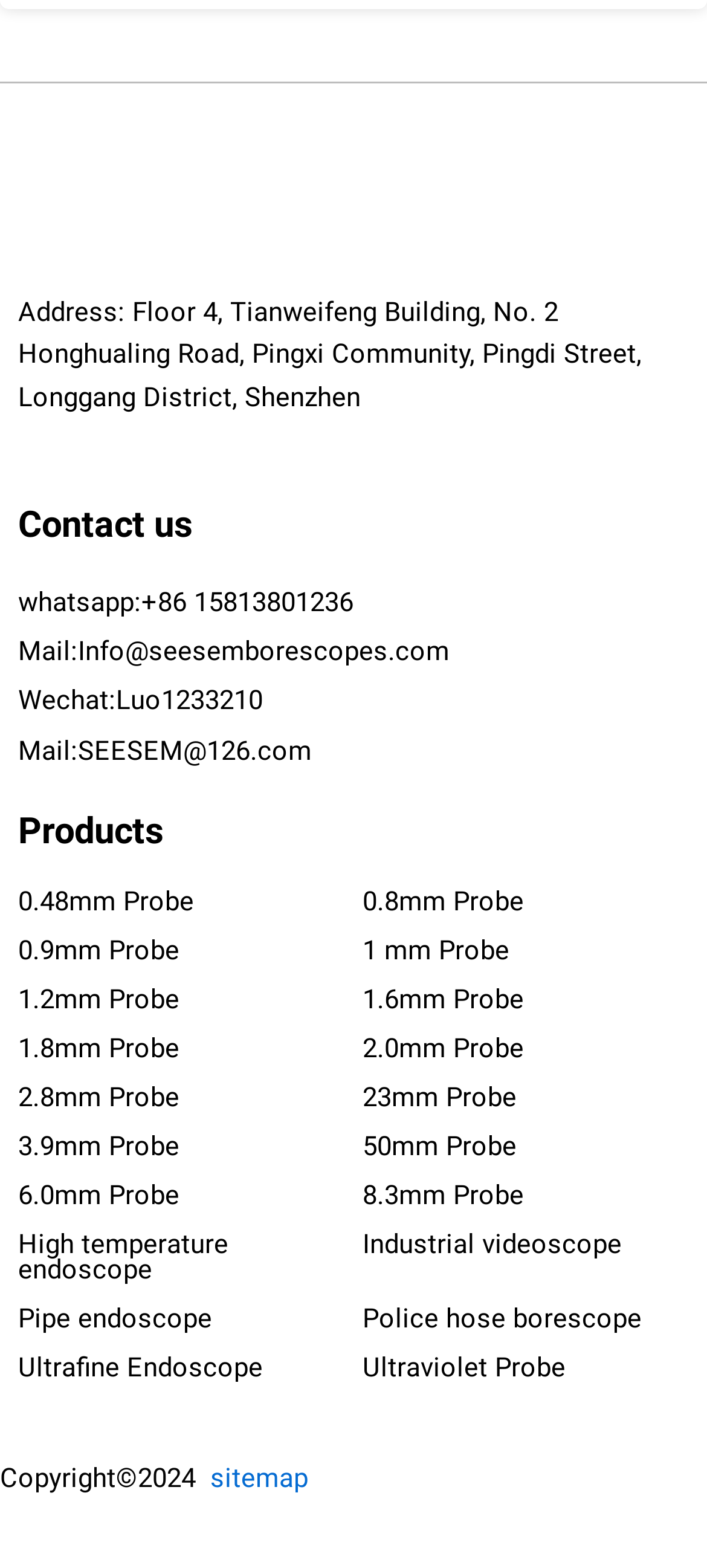Identify the bounding box coordinates of the part that should be clicked to carry out this instruction: "View 0.48mm Probe product".

[0.026, 0.567, 0.487, 0.586]